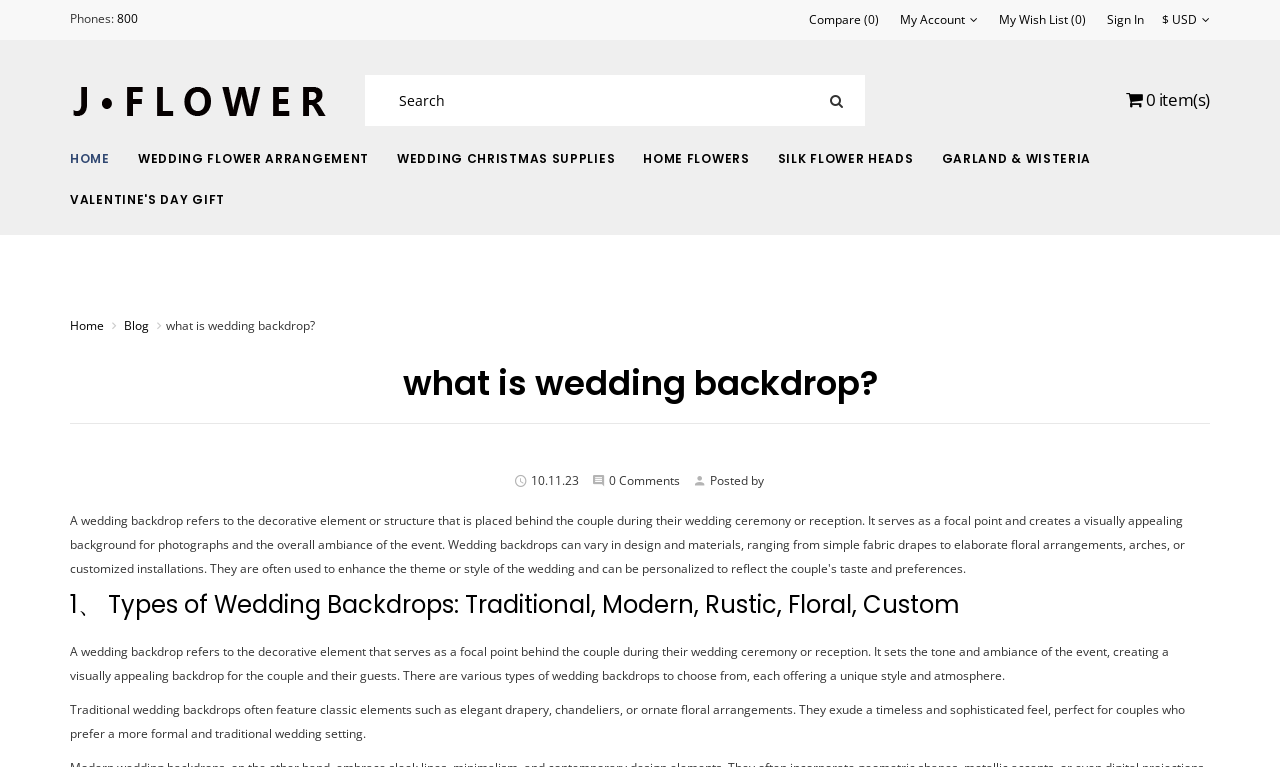Extract the bounding box of the UI element described as: "Wedding Christmas Supplies".

[0.31, 0.198, 0.481, 0.217]